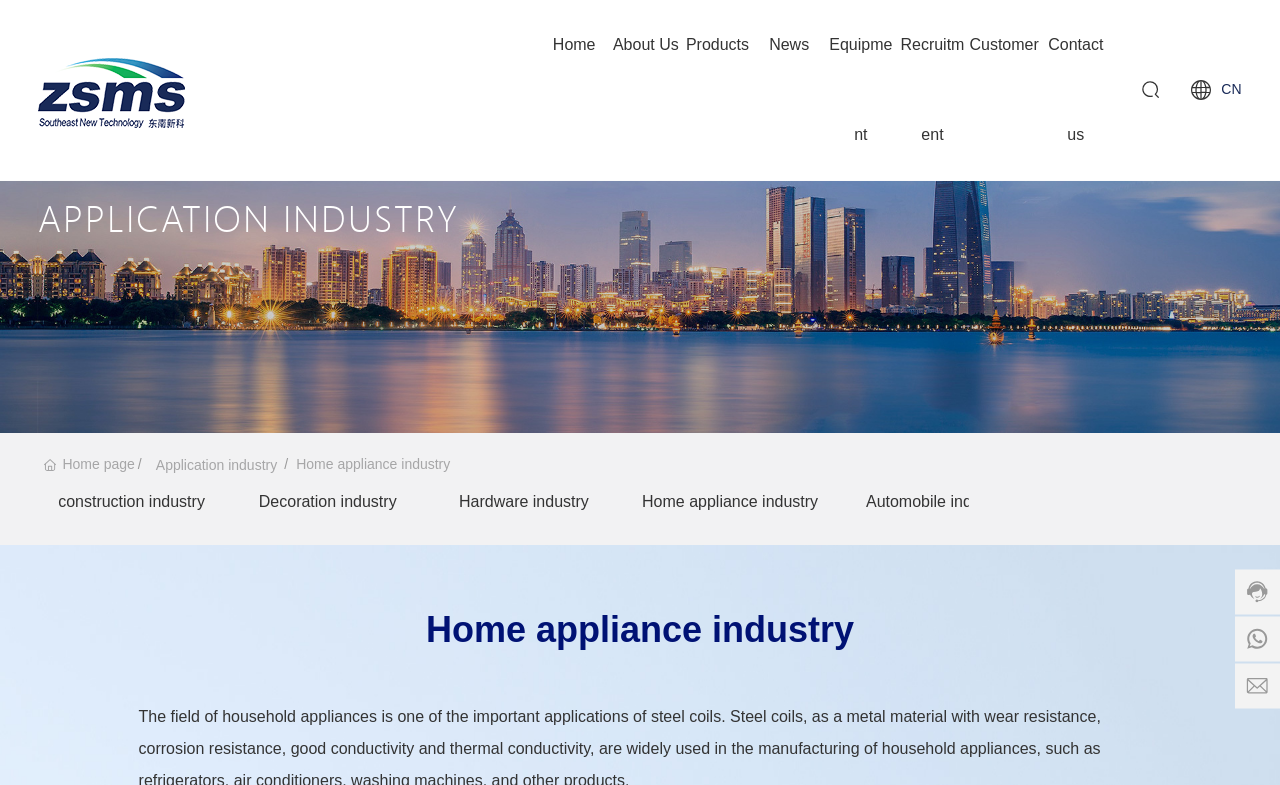Provide the bounding box coordinates of the HTML element described by the text: "Hardware industry". The coordinates should be in the format [left, top, right, bottom] with values between 0 and 1.

[0.337, 0.61, 0.482, 0.668]